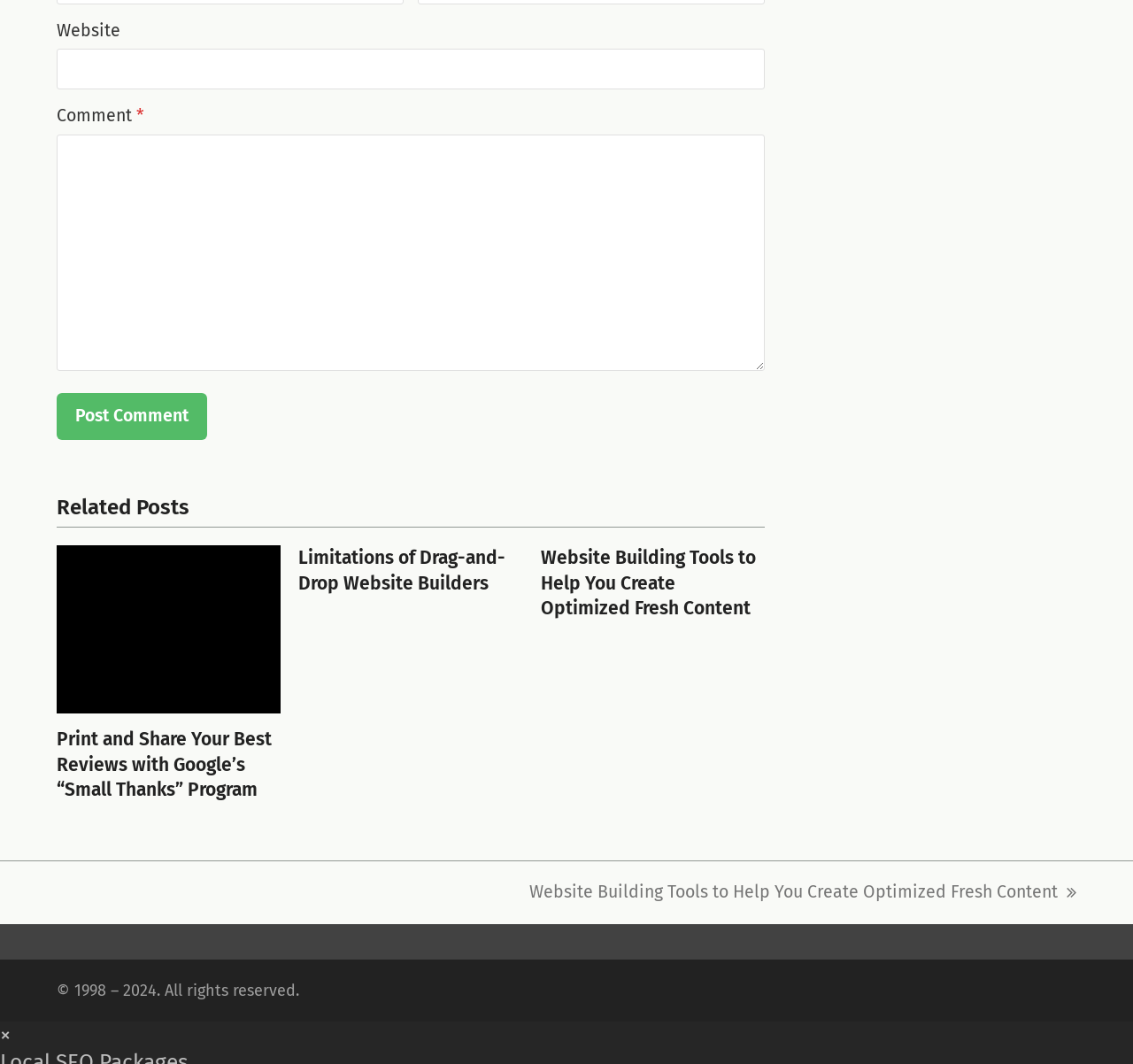Using the given description, provide the bounding box coordinates formatted as (top-left x, top-left y, bottom-right x, bottom-right y), with all values being floating point numbers between 0 and 1. Description: Limitations of Drag-and-Drop Website Builders

[0.264, 0.513, 0.446, 0.559]